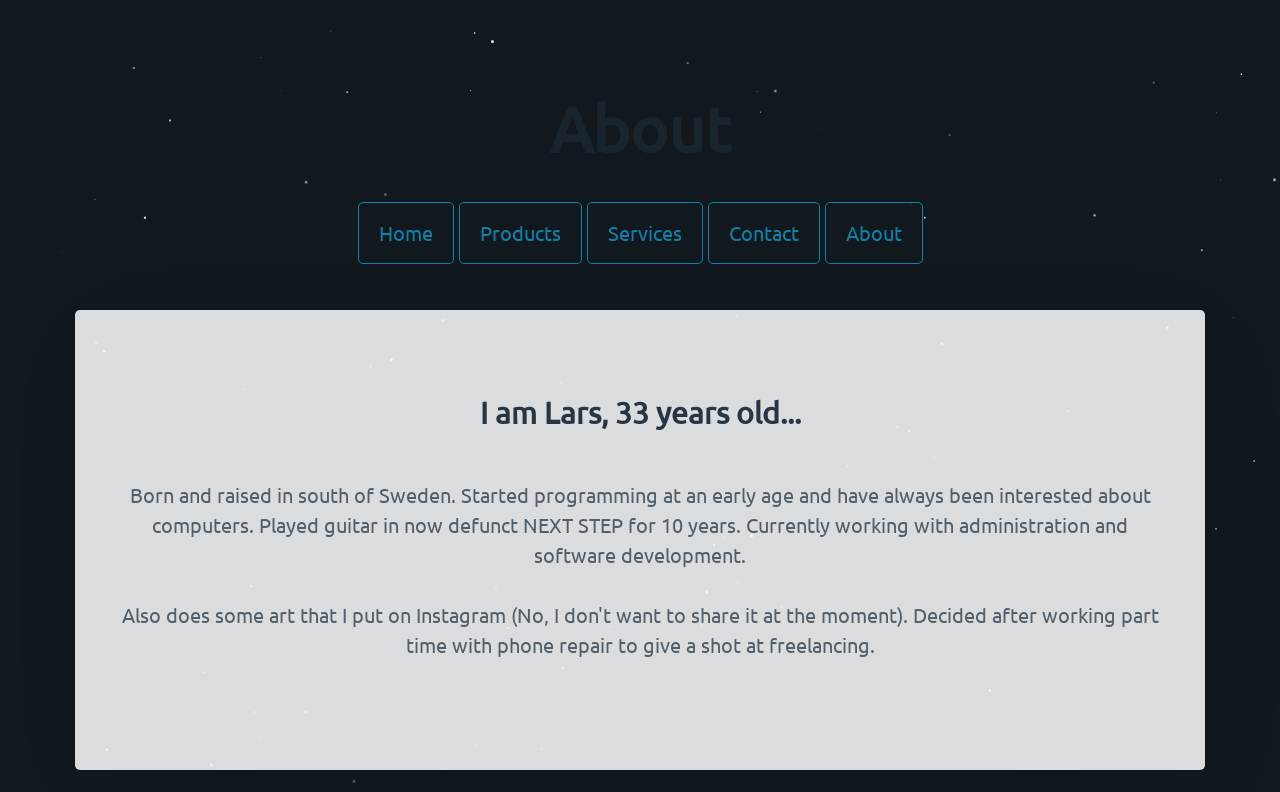Based on the image, please elaborate on the answer to the following question:
Where is Lars from?

The static text in the article section mentions that Lars was 'born and raised in south of Sweden'.